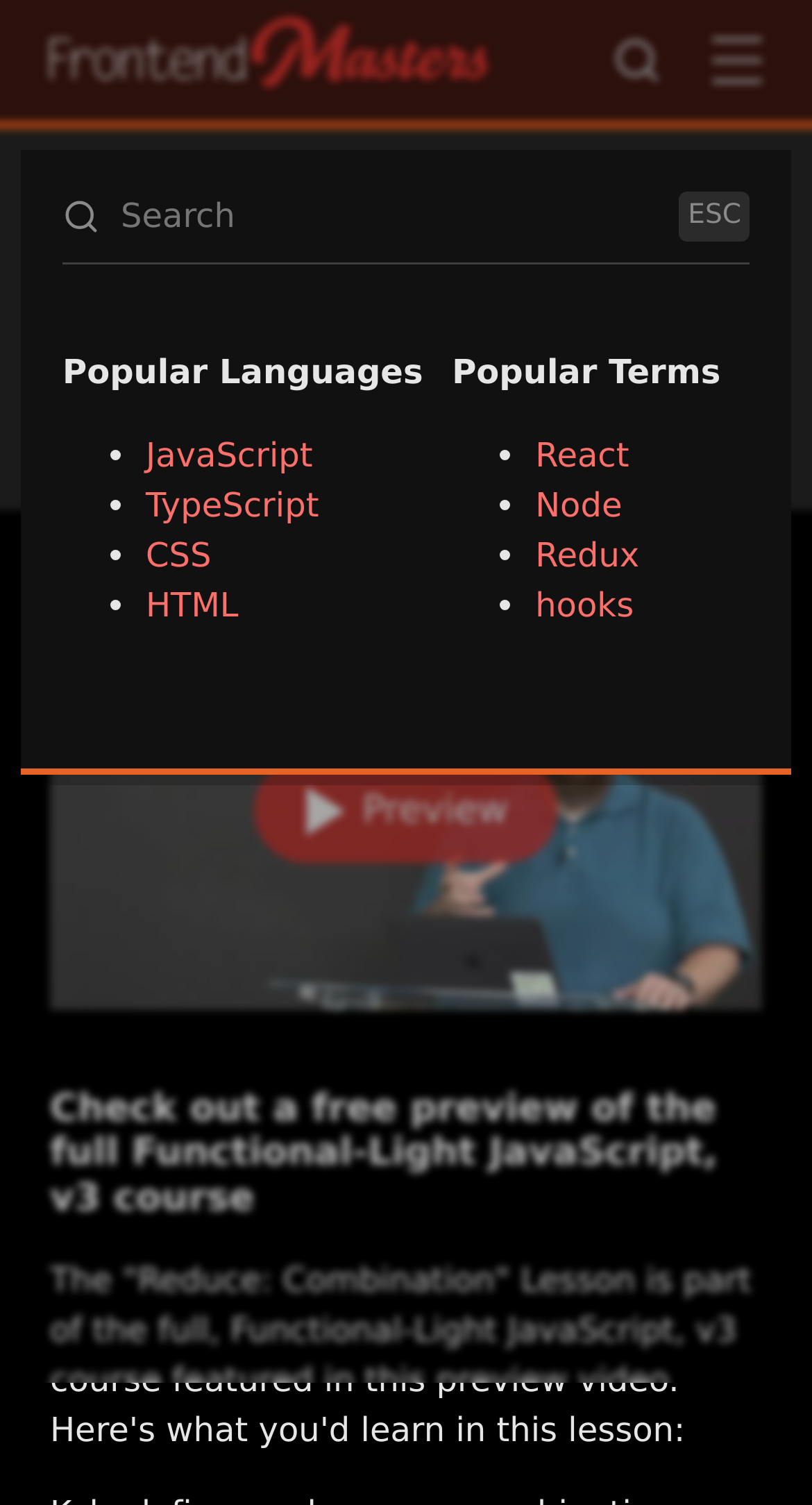Provide a single word or phrase answer to the question: 
What is the name of the website?

Frontend Masters